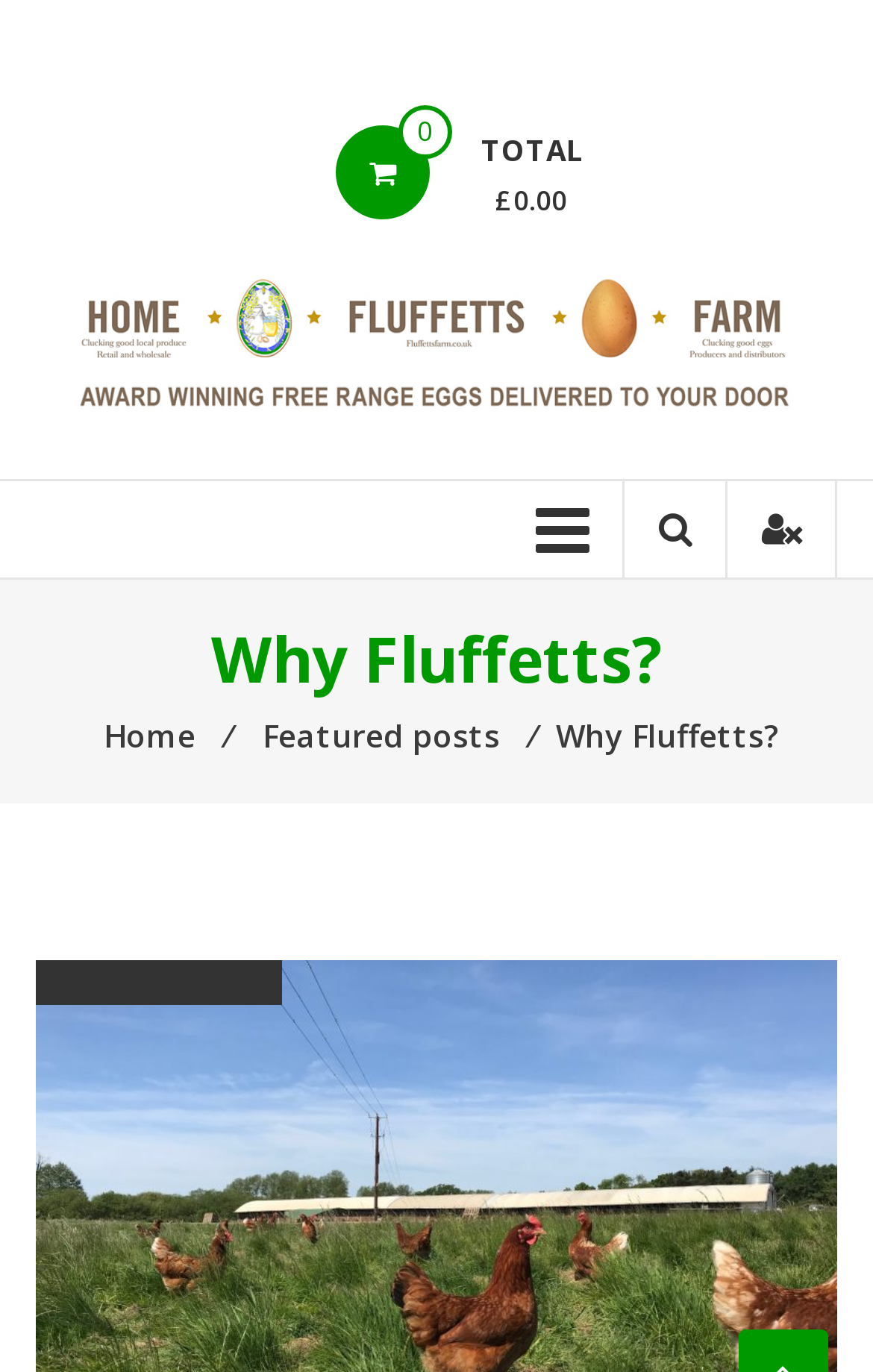Please give a succinct answer to the question in one word or phrase:
What is the icon on the right side of the page?

